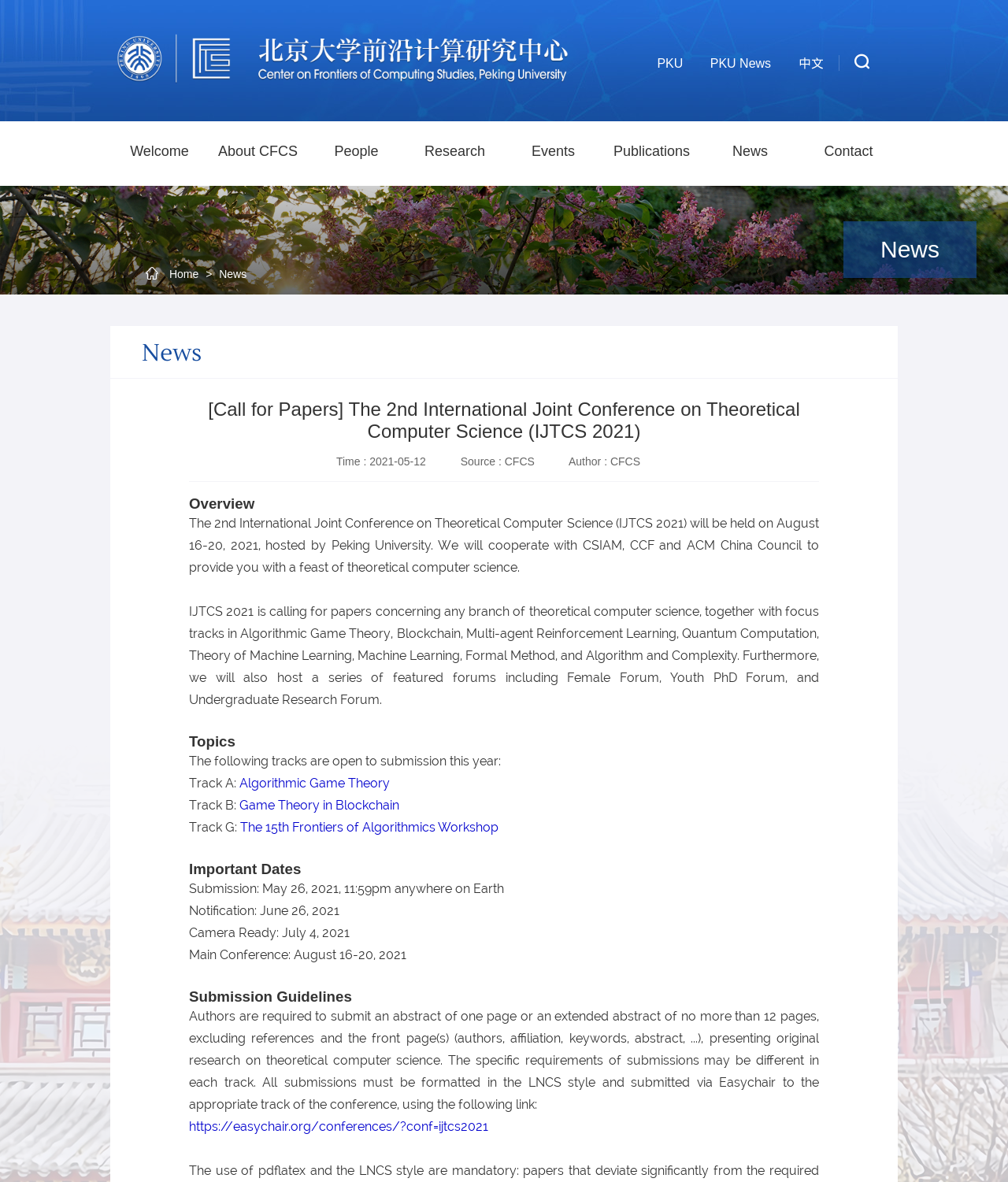Locate the bounding box coordinates of the element to click to perform the following action: 'go to PKU homepage'. The coordinates should be given as four float values between 0 and 1, in the form of [left, top, right, bottom].

[0.652, 0.048, 0.678, 0.059]